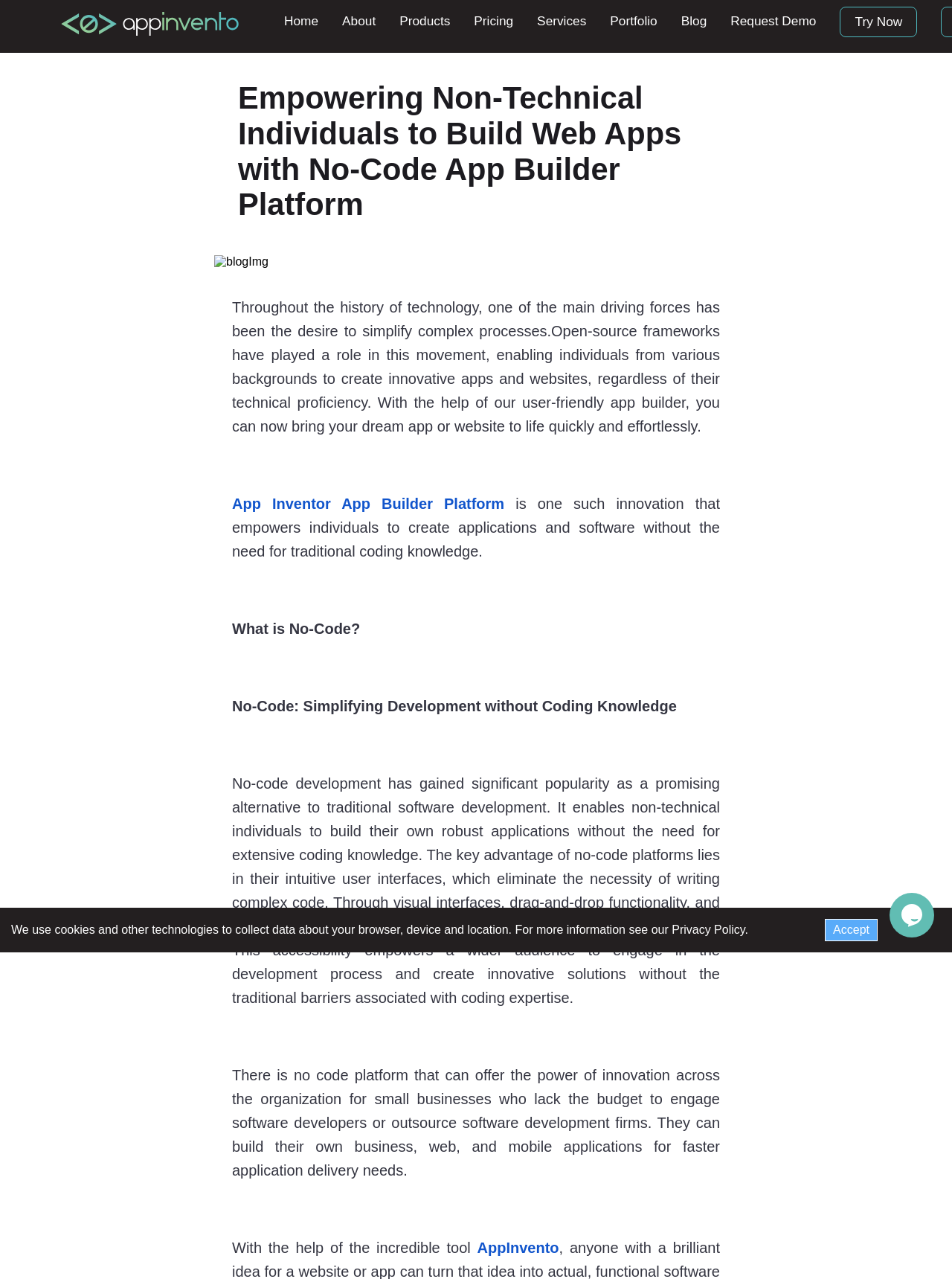What is the purpose of no-code development?
Based on the image, give a concise answer in the form of a single word or short phrase.

Simplifying development without coding knowledge